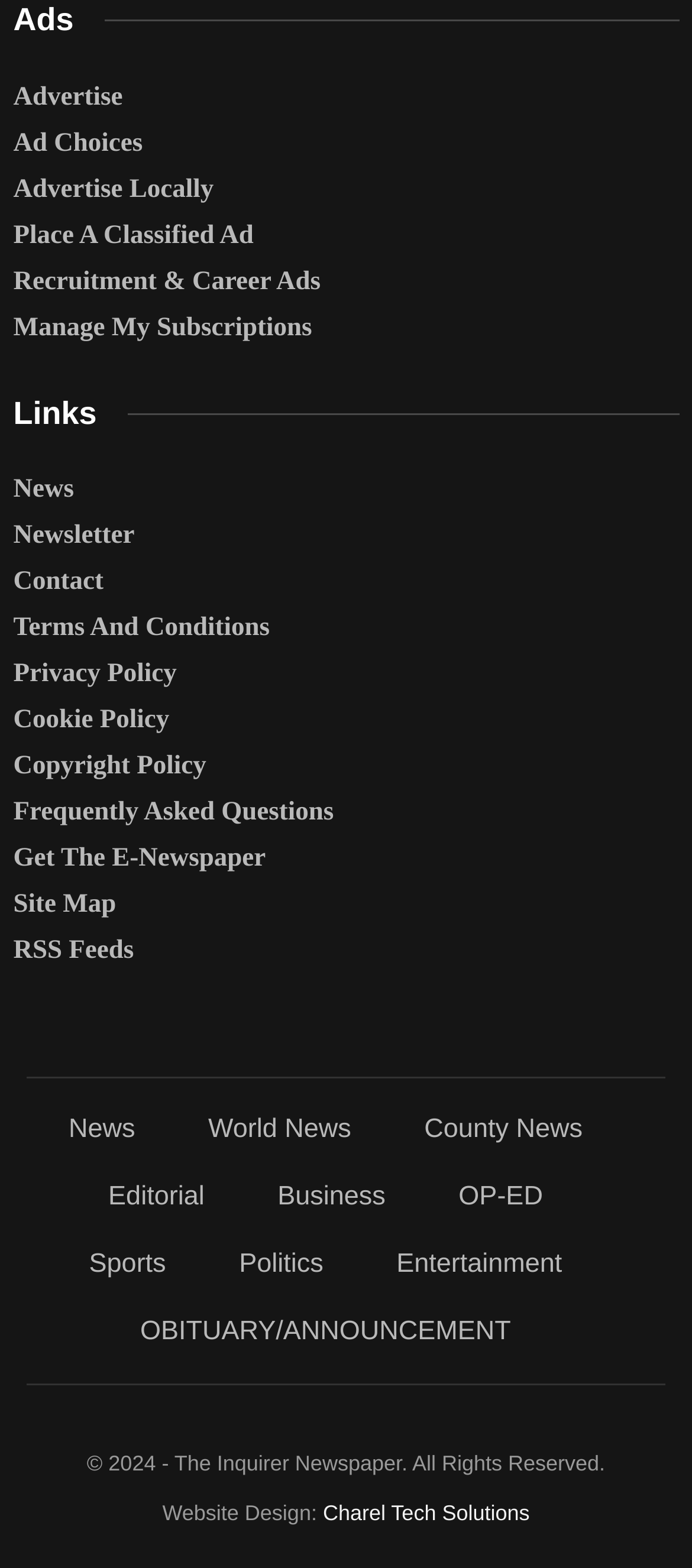Locate the coordinates of the bounding box for the clickable region that fulfills this instruction: "Read Terms And Conditions".

[0.019, 0.387, 0.981, 0.414]